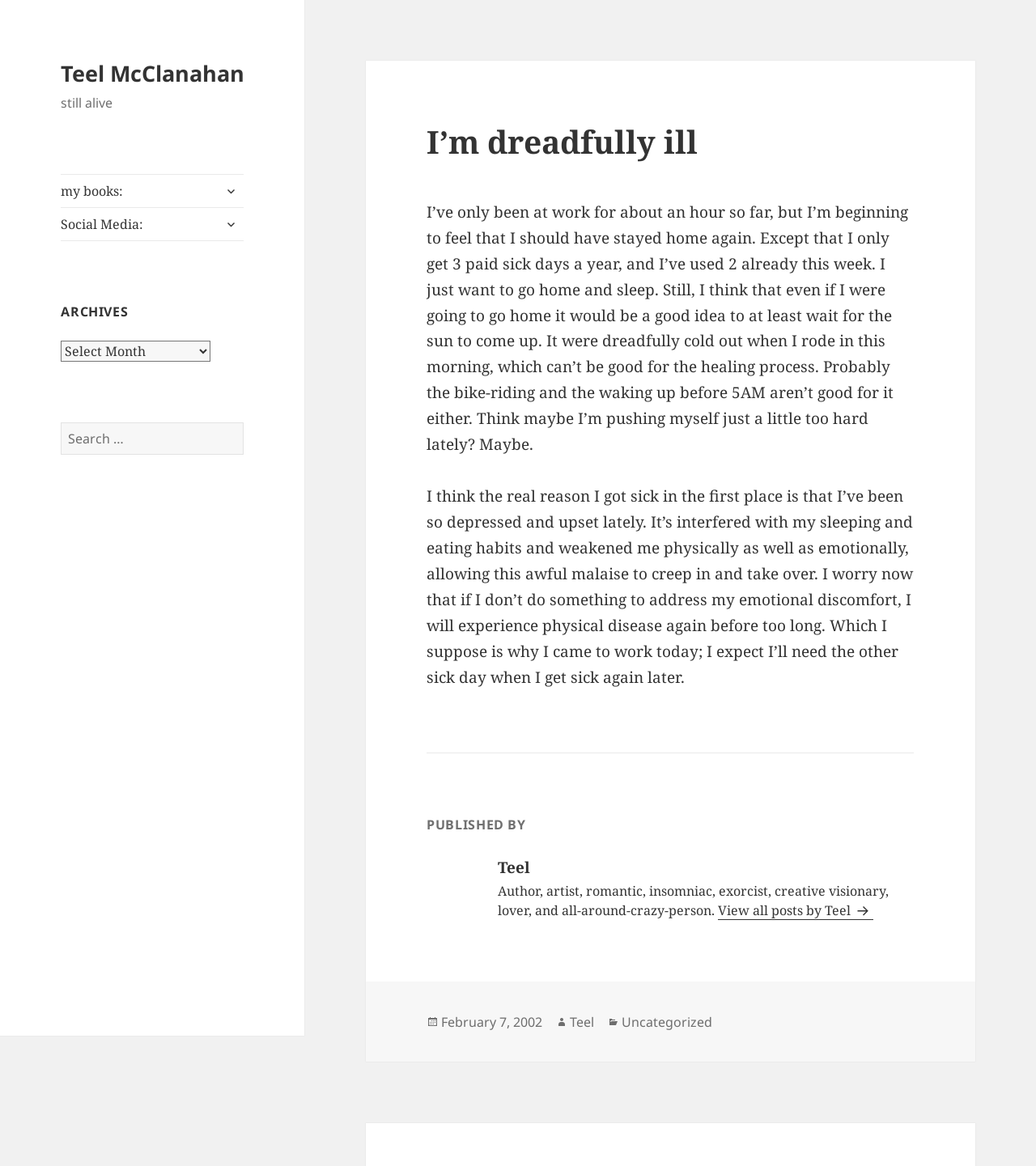Find the bounding box coordinates of the clickable element required to execute the following instruction: "Expand the child menu". Provide the coordinates as four float numbers between 0 and 1, i.e., [left, top, right, bottom].

[0.21, 0.152, 0.235, 0.175]